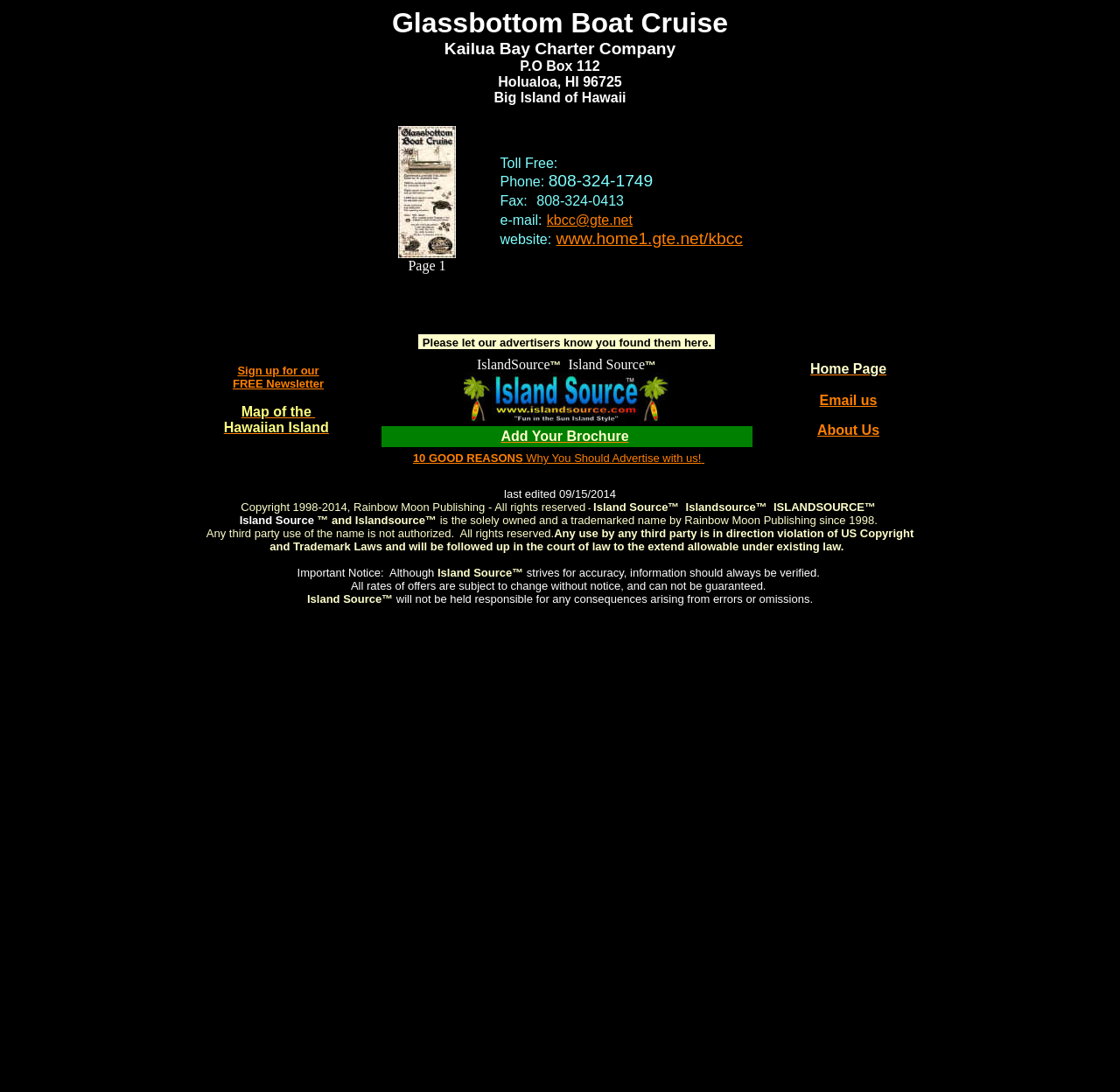Answer the following in one word or a short phrase: 
What is the last edited date?

09/15/2014